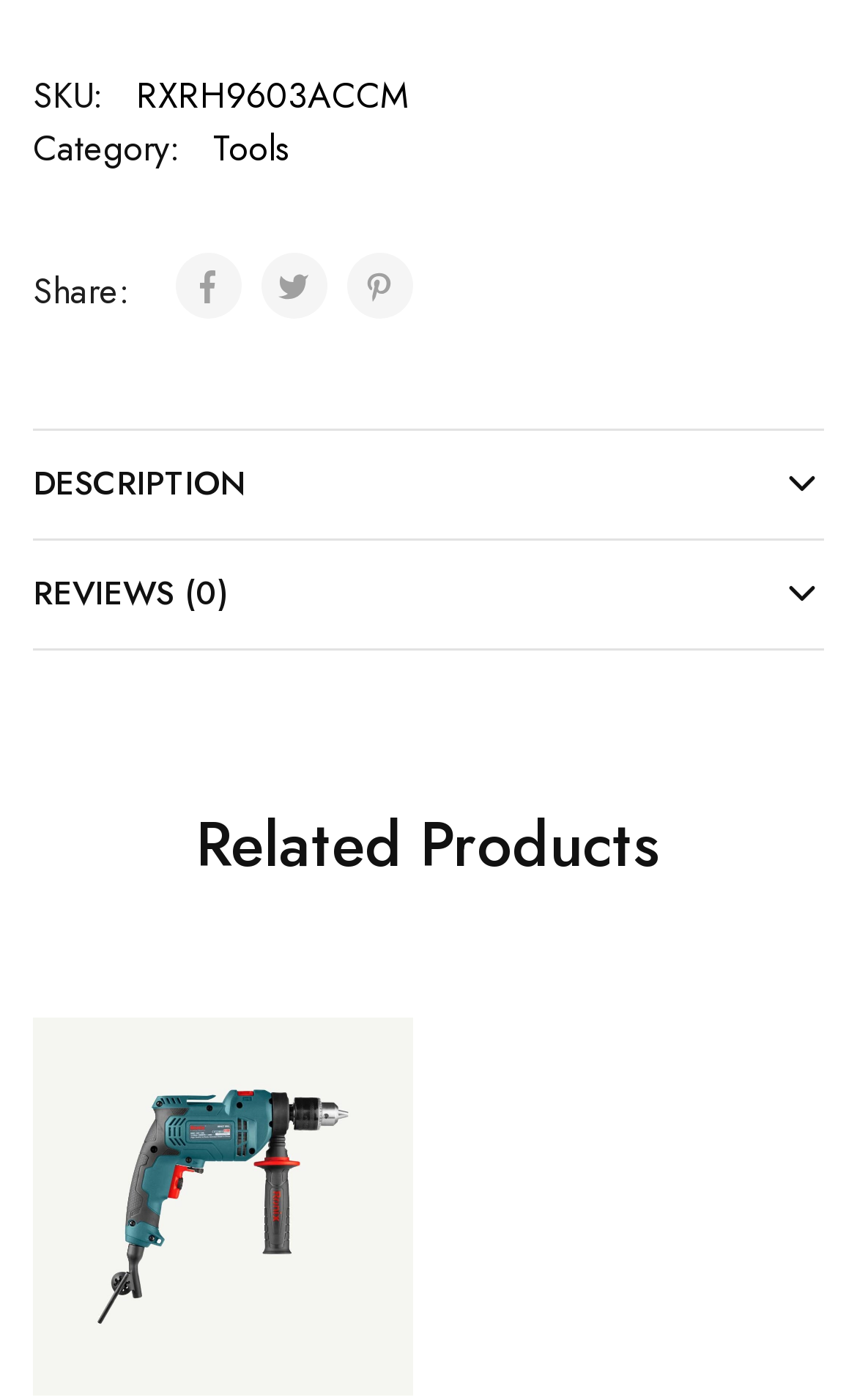Please find the bounding box for the following UI element description. Provide the coordinates in (top-left x, top-left y, bottom-right x, bottom-right y) format, with values between 0 and 1: Reviews (0)

[0.038, 0.385, 0.962, 0.464]